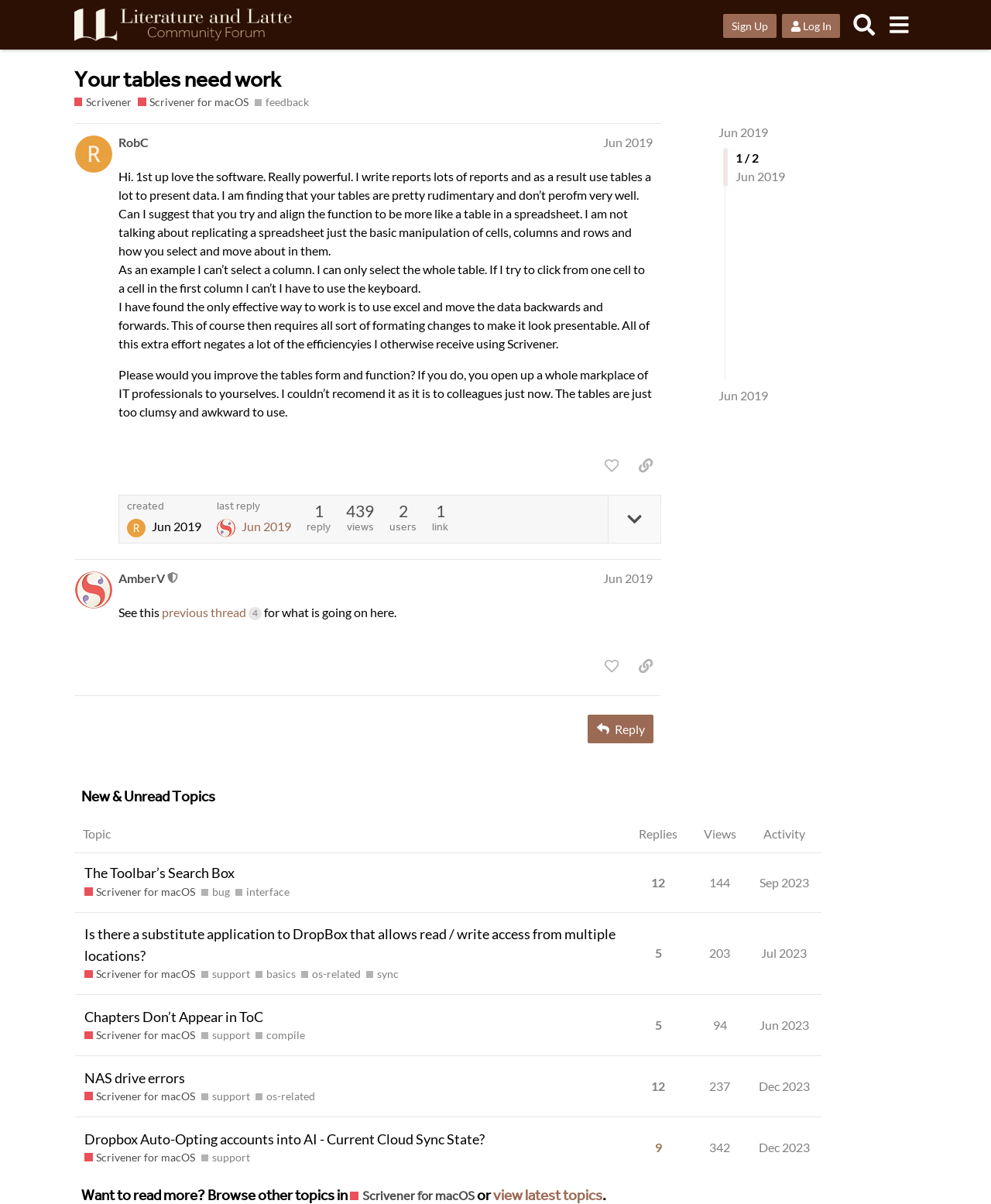Locate the bounding box coordinates of the element to click to perform the following action: 'Search'. The coordinates should be given as four float values between 0 and 1, in the form of [left, top, right, bottom].

[0.854, 0.006, 0.89, 0.035]